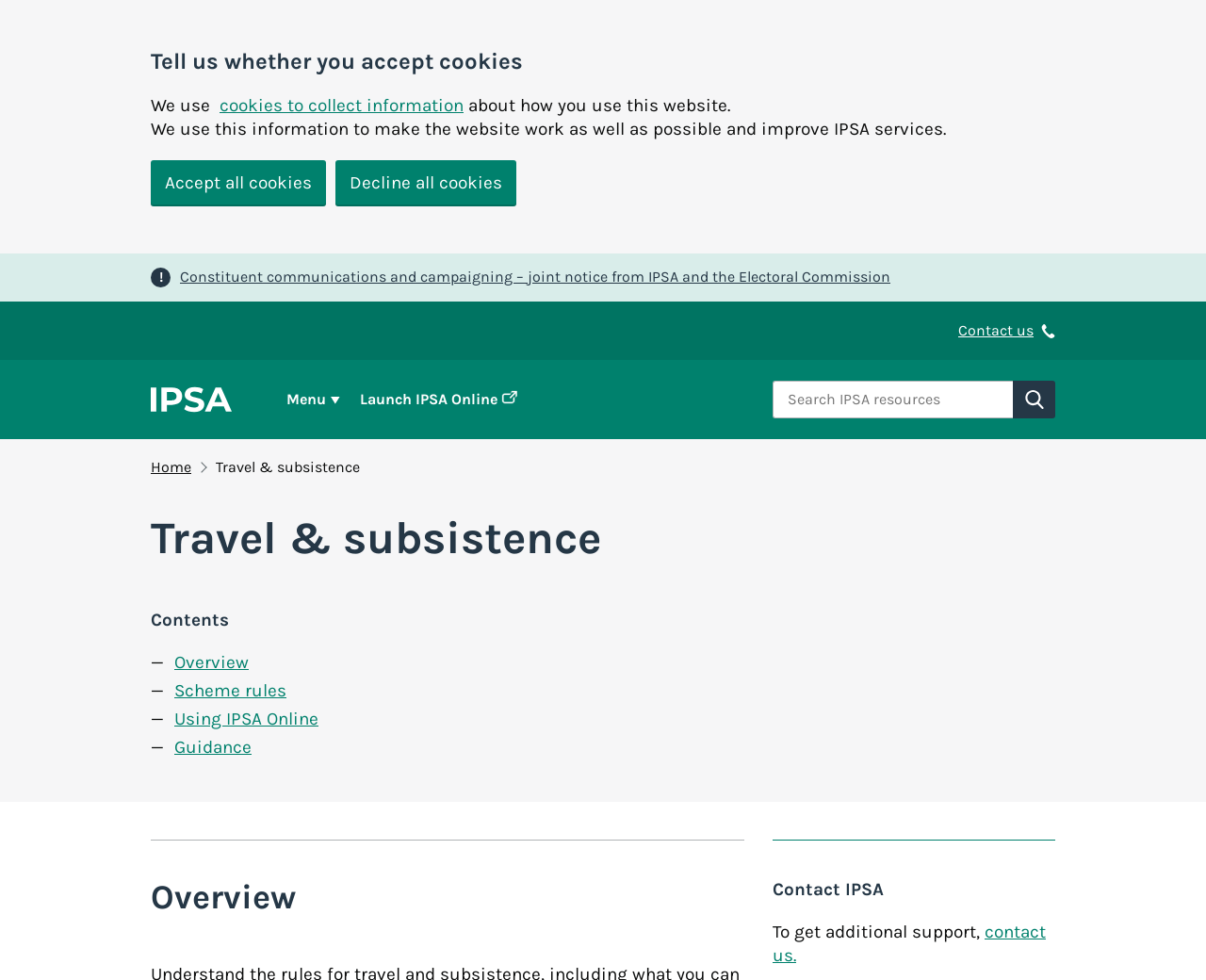Find the bounding box coordinates for the HTML element specified by: "Decline all cookies".

[0.278, 0.163, 0.428, 0.211]